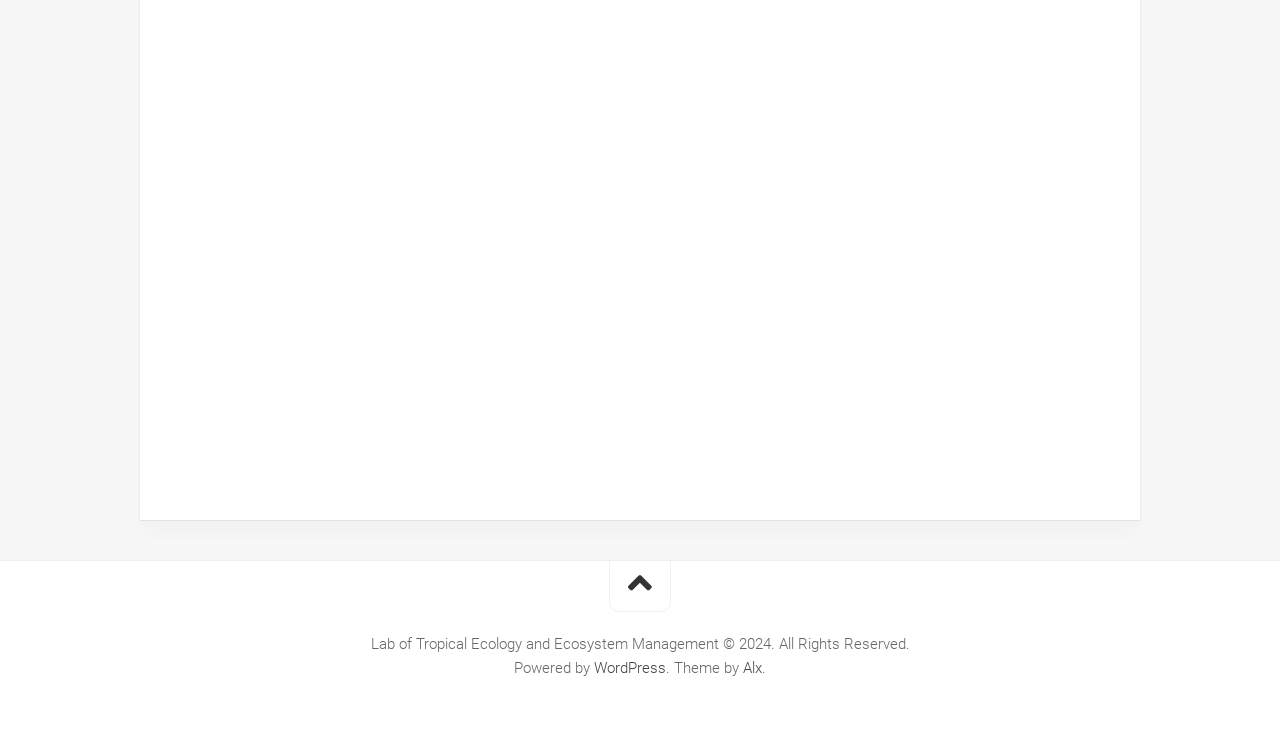What is the copyright year of the website?
Please use the image to provide an in-depth answer to the question.

I found the copyright year of the website by looking at the StaticText element with the text 'Lab of Tropical Ecology and Ecosystem Management © 2024. All Rights Reserved.' which is located at the bottom of the page.